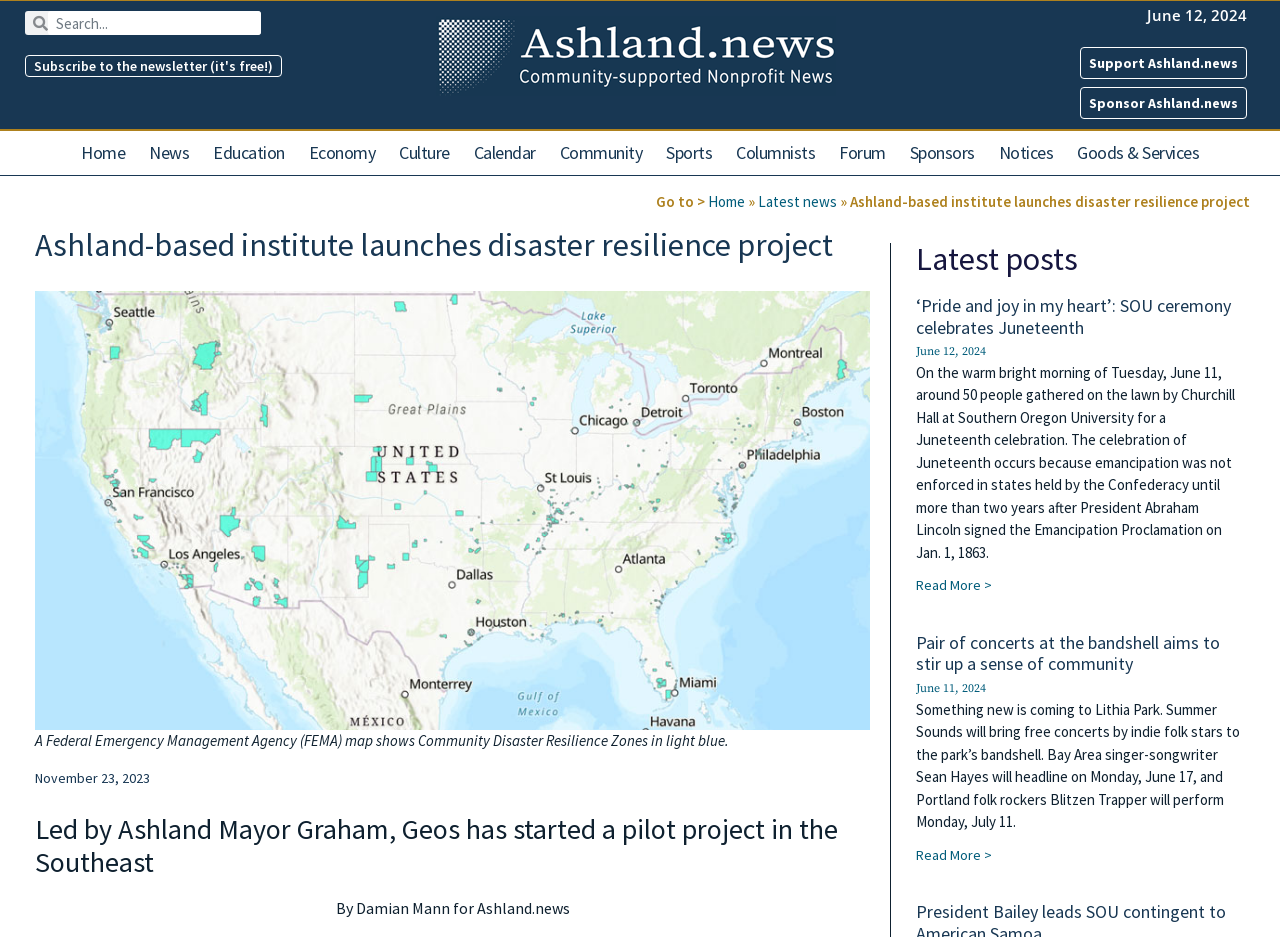Find the bounding box coordinates for the HTML element described in this sentence: "Latest news". Provide the coordinates as four float numbers between 0 and 1, in the format [left, top, right, bottom].

[0.592, 0.204, 0.654, 0.225]